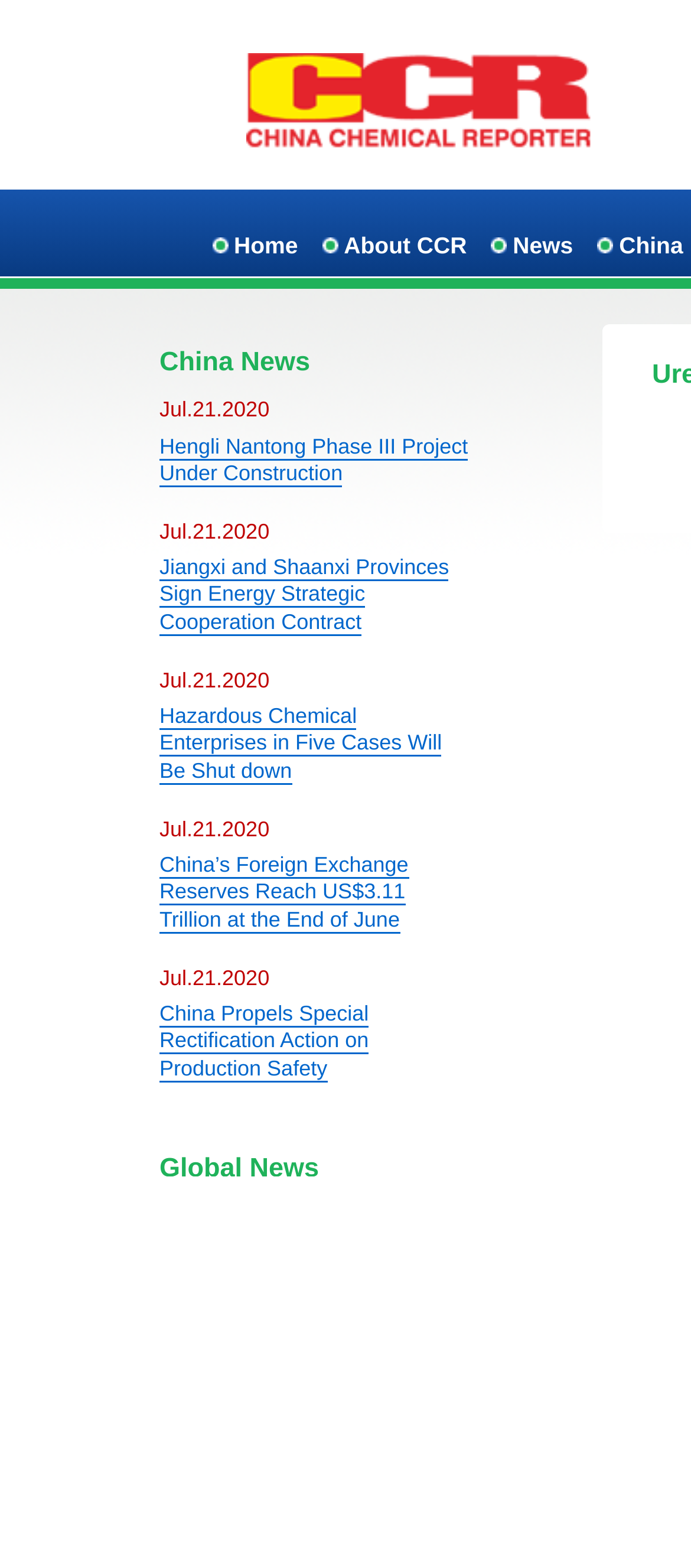Find the bounding box coordinates of the clickable region needed to perform the following instruction: "Contact via phone". The coordinates should be provided as four float numbers between 0 and 1, i.e., [left, top, right, bottom].

None